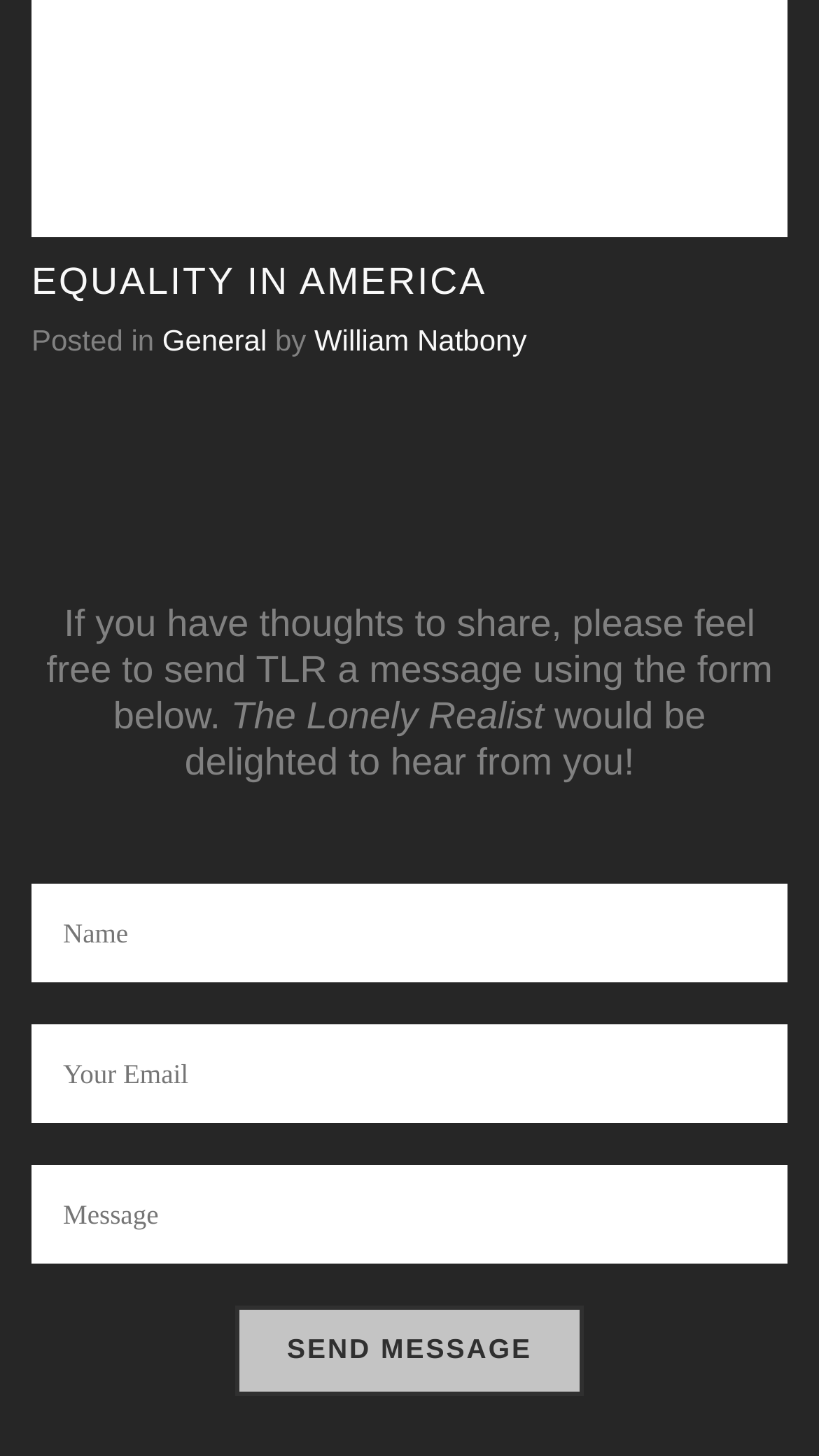Identify the bounding box of the HTML element described here: "William Natbony". Provide the coordinates as four float numbers between 0 and 1: [left, top, right, bottom].

[0.384, 0.214, 0.643, 0.252]